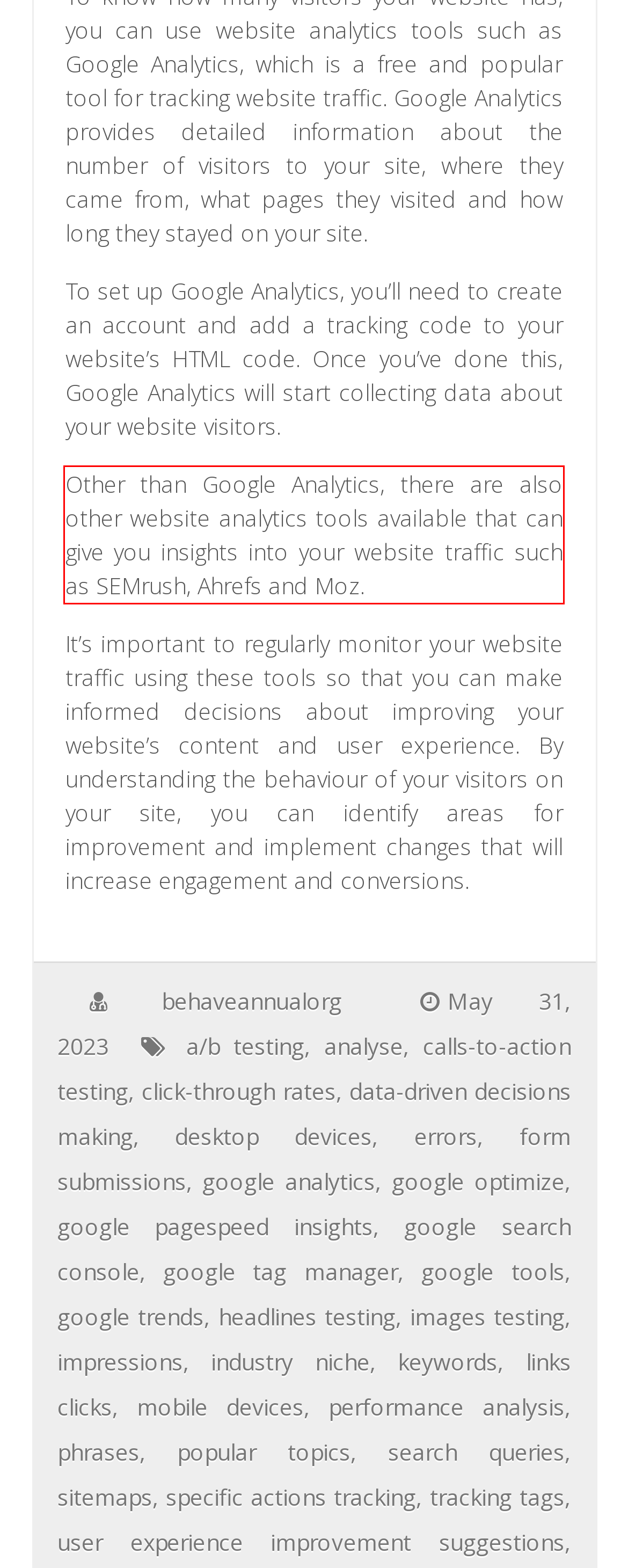You have a screenshot of a webpage, and there is a red bounding box around a UI element. Utilize OCR to extract the text within this red bounding box.

Other than Google Analytics, there are also other website analytics tools available that can give you insights into your website traffic such as SEMrush, Ahrefs and Moz.